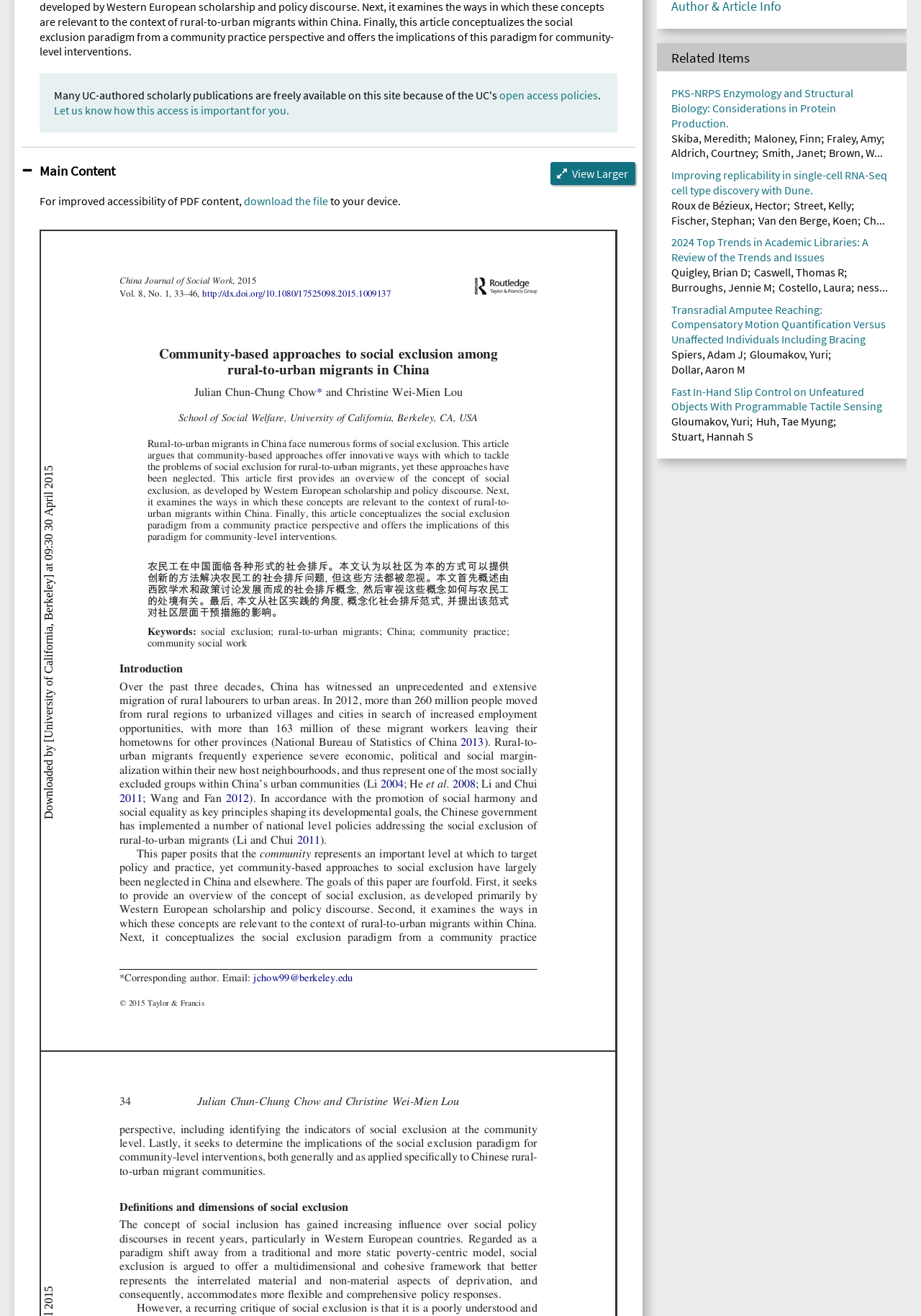Please determine the bounding box coordinates for the UI element described here. Use the format (top-left x, top-left y, bottom-right x, bottom-right y) with values bounded between 0 and 1: ness...

[0.931, 0.213, 0.964, 0.224]